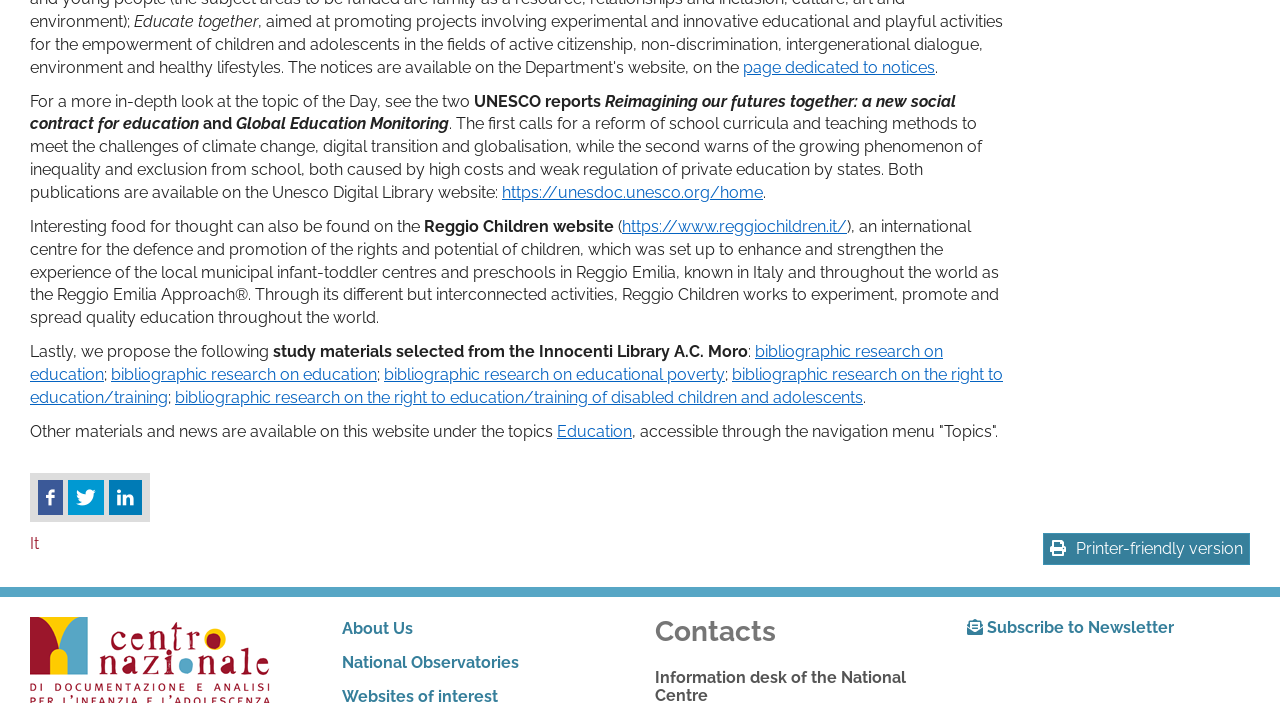How can users access other materials and news on this website?
Based on the screenshot, give a detailed explanation to answer the question.

The text states that other materials and news are available on this website under the topics, which can be accessed through the navigation menu 'Topics'.